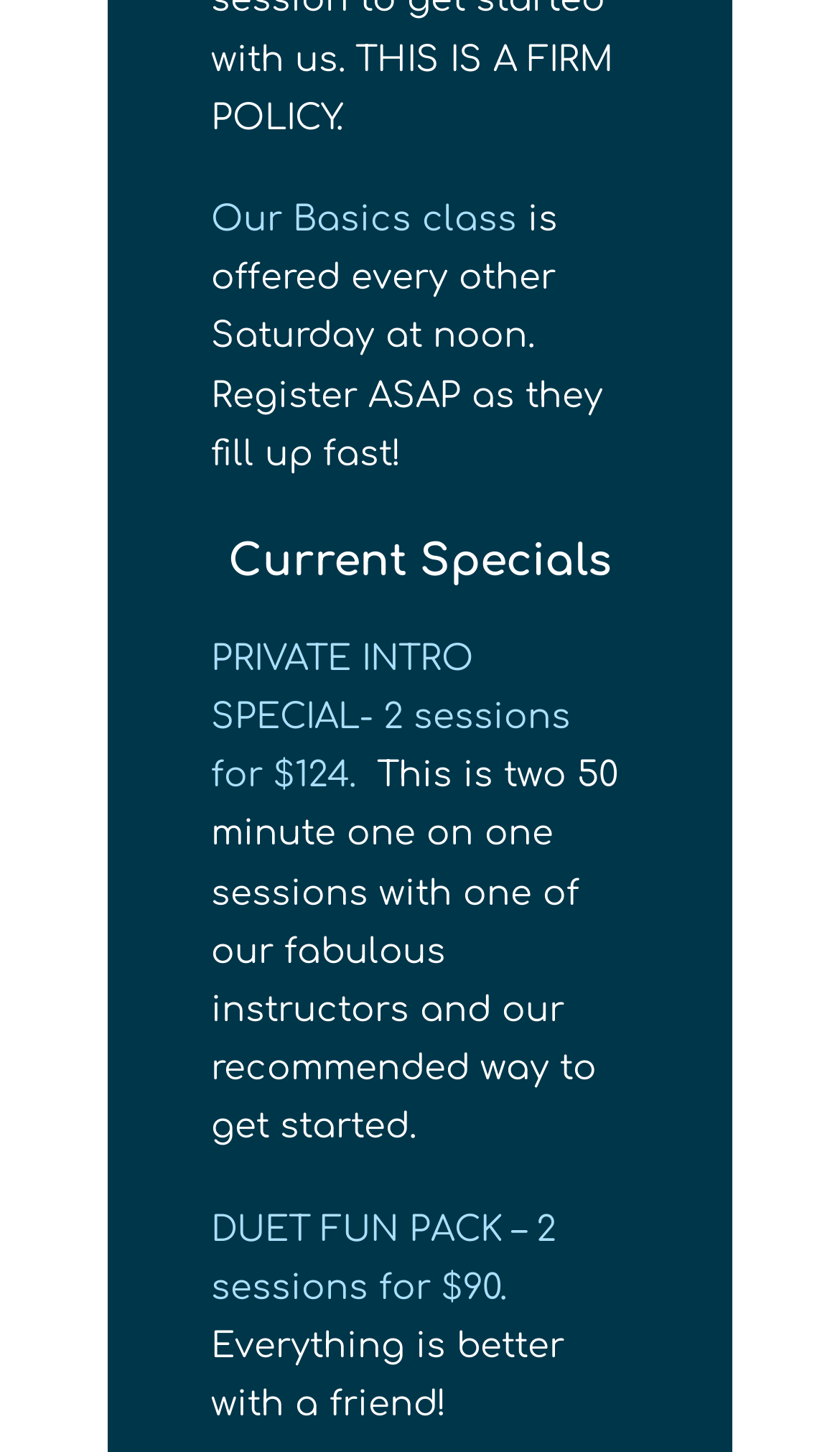What is the price of the DUET FUN PACK?
Refer to the image and provide a thorough answer to the question.

This answer can be obtained by reading the text associated with the 'DUET FUN PACK – 2 sessions for $90.' link, which explicitly states the price.